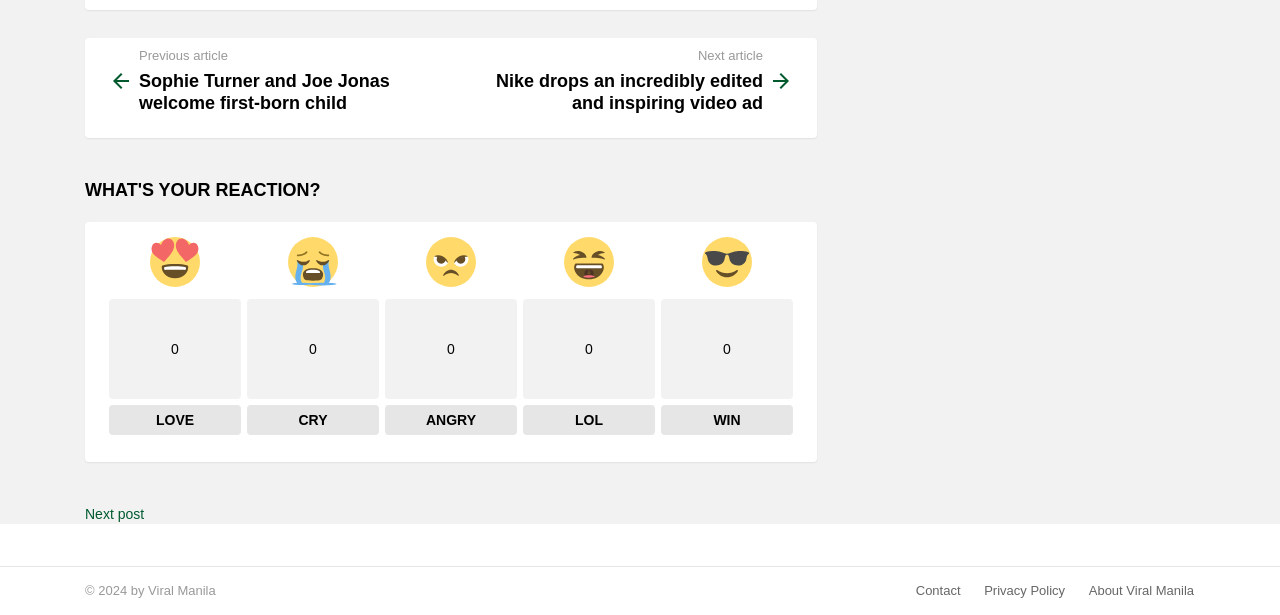Answer with a single word or phrase: 
What is the purpose of the 'Previous article' and 'Next article' links?

To navigate to previous or next article